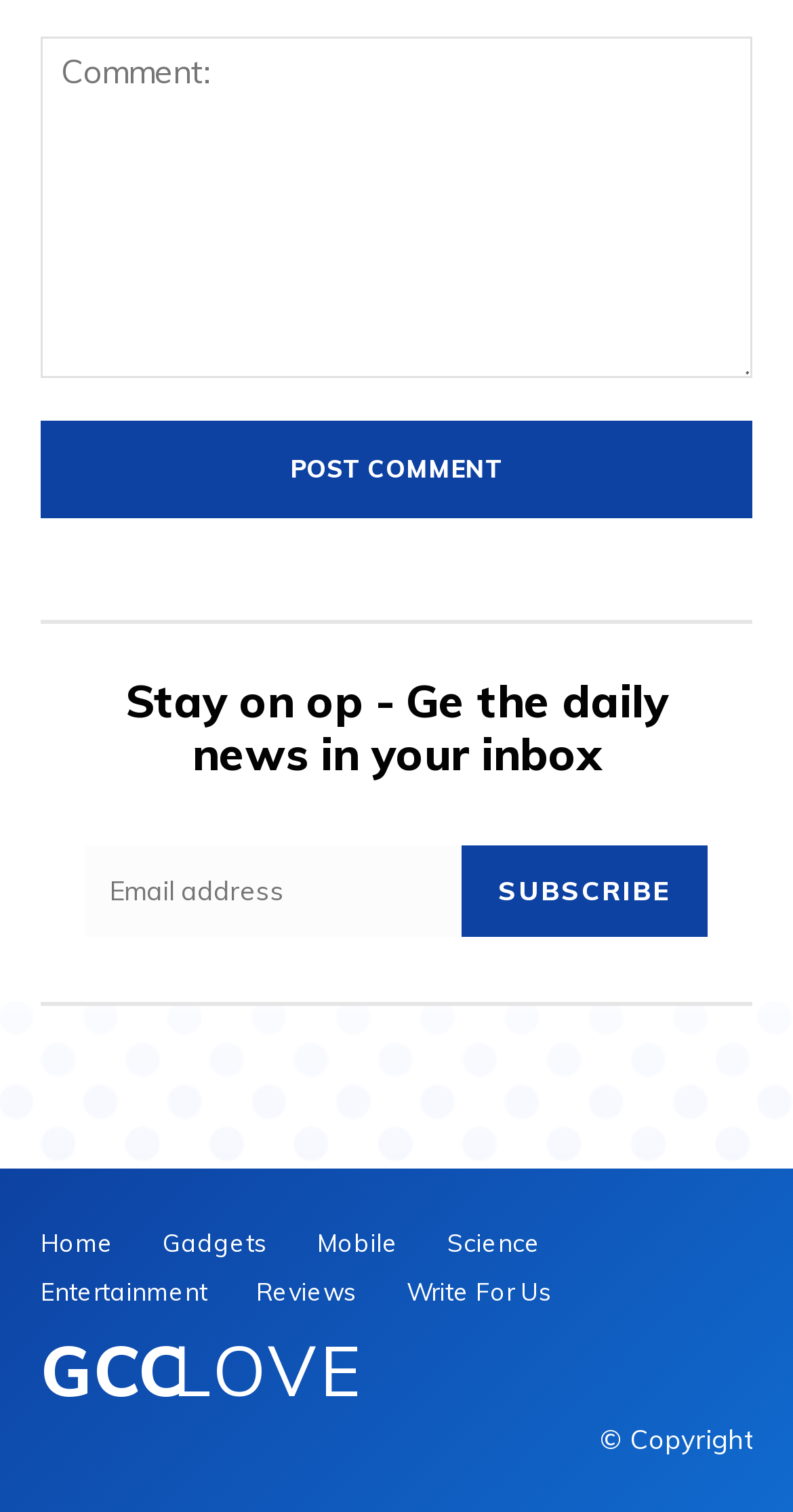What is the name of the website?
Please answer the question with a detailed and comprehensive explanation.

The link 'GCC LOVE' is placed at the bottom of the webpage, which suggests that it is the name of the website.